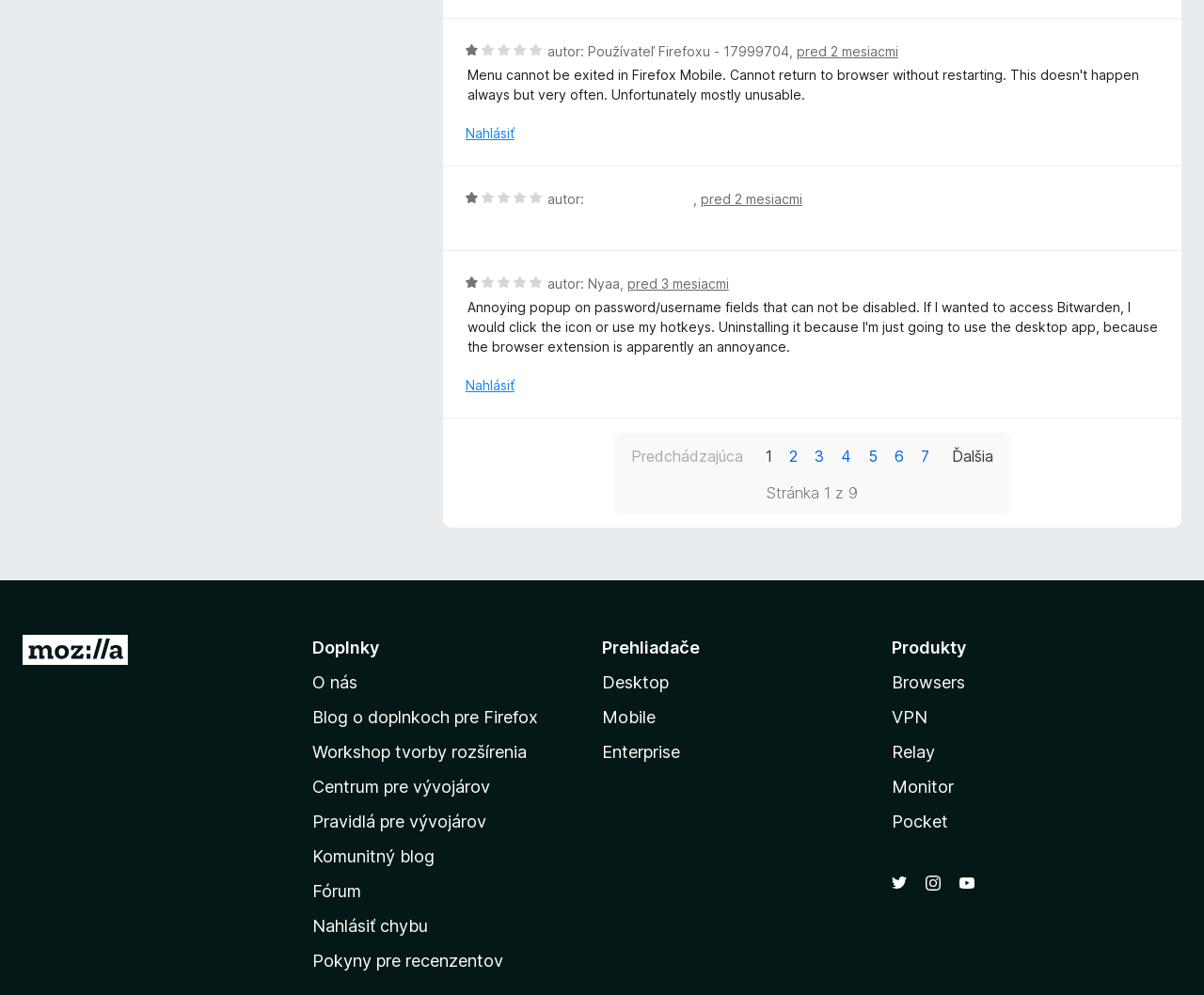Please identify the coordinates of the bounding box that should be clicked to fulfill this instruction: "Go to page 2".

[0.648, 0.444, 0.669, 0.474]